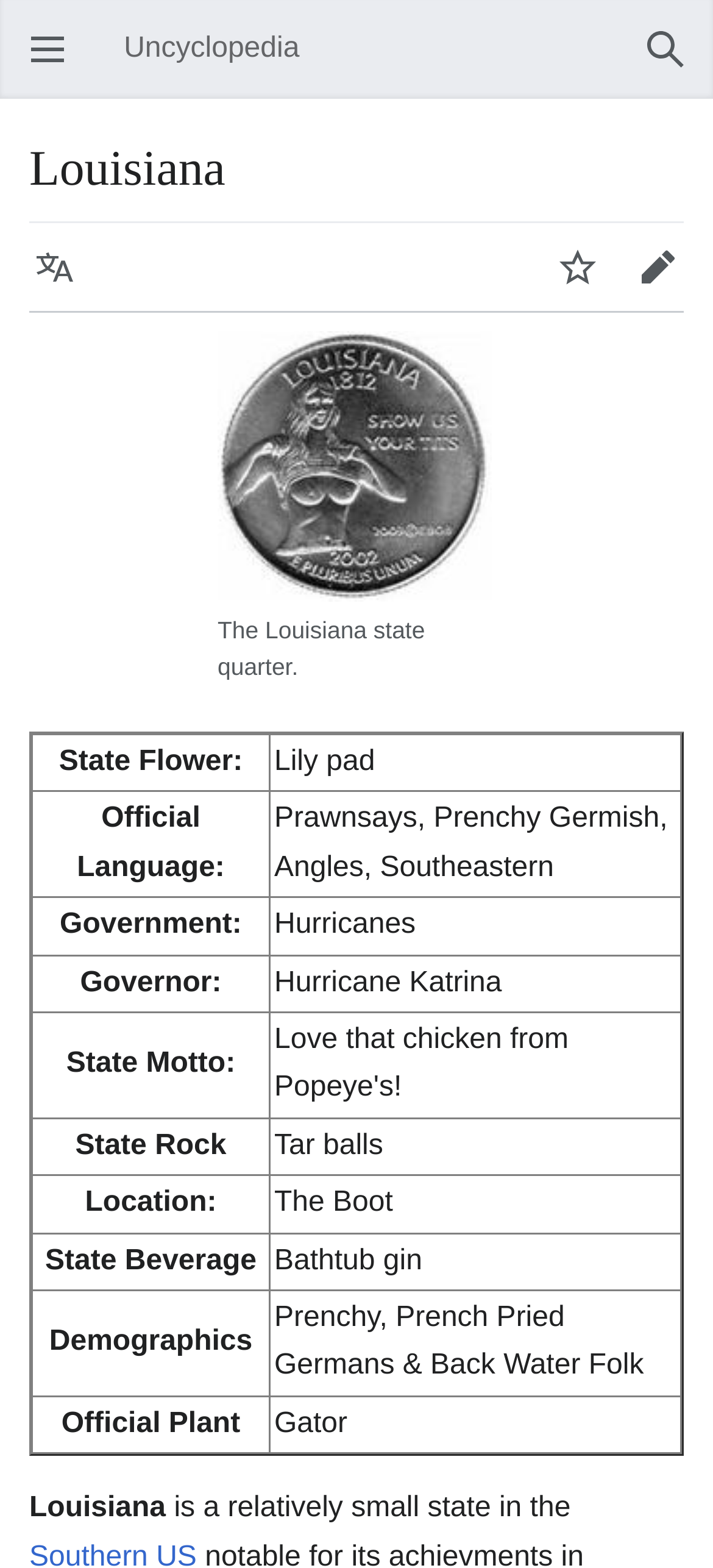Find the bounding box coordinates for the element described here: "parent_node: Open main menu".

[0.041, 0.006, 0.074, 0.021]